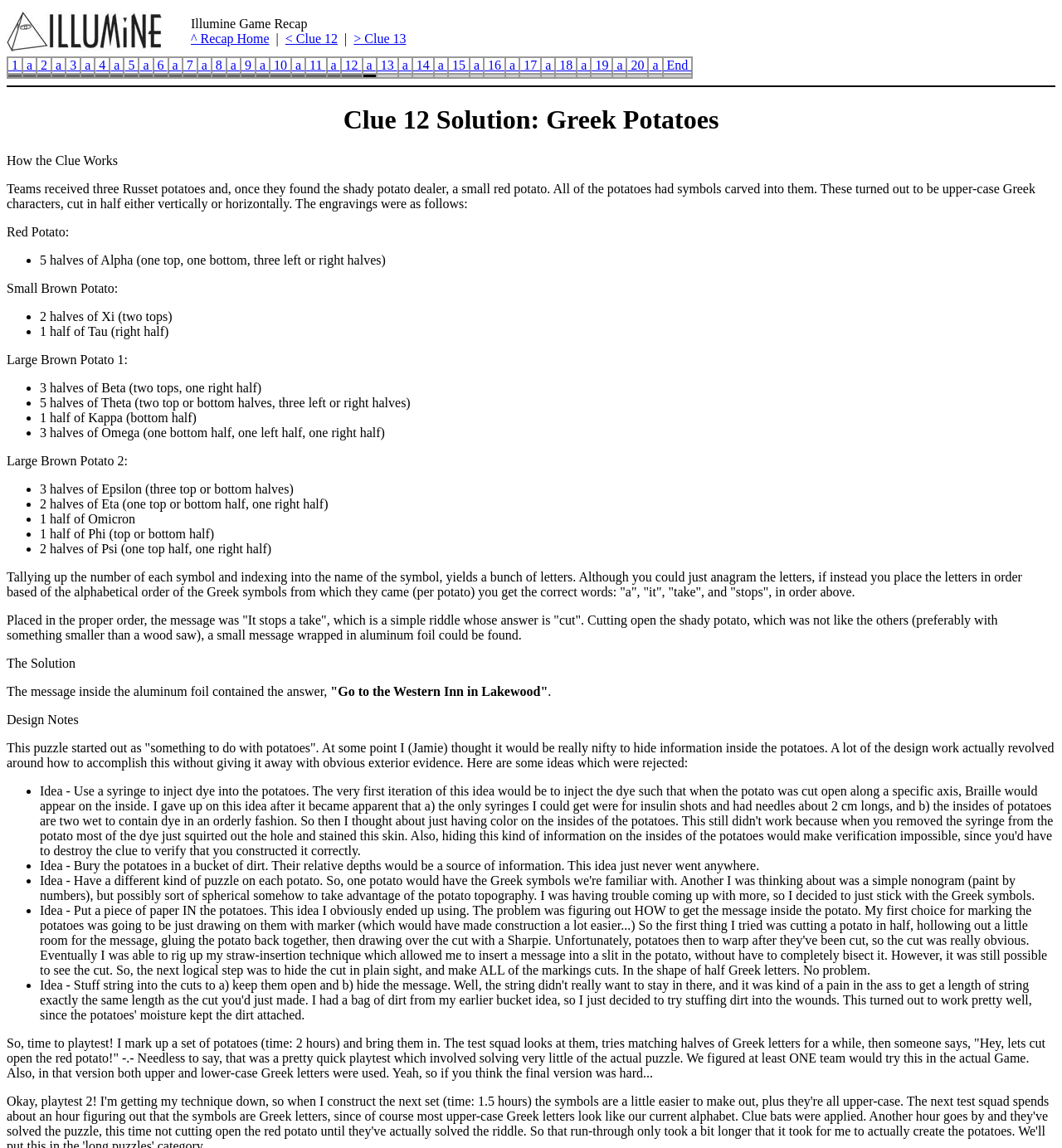Extract the bounding box coordinates for the HTML element that matches this description: "End". The coordinates should be four float numbers between 0 and 1, i.e., [left, top, right, bottom].

[0.625, 0.051, 0.651, 0.063]